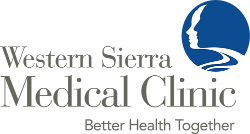Use a single word or phrase to answer the question:
What is the shape of the emblem?

Circular